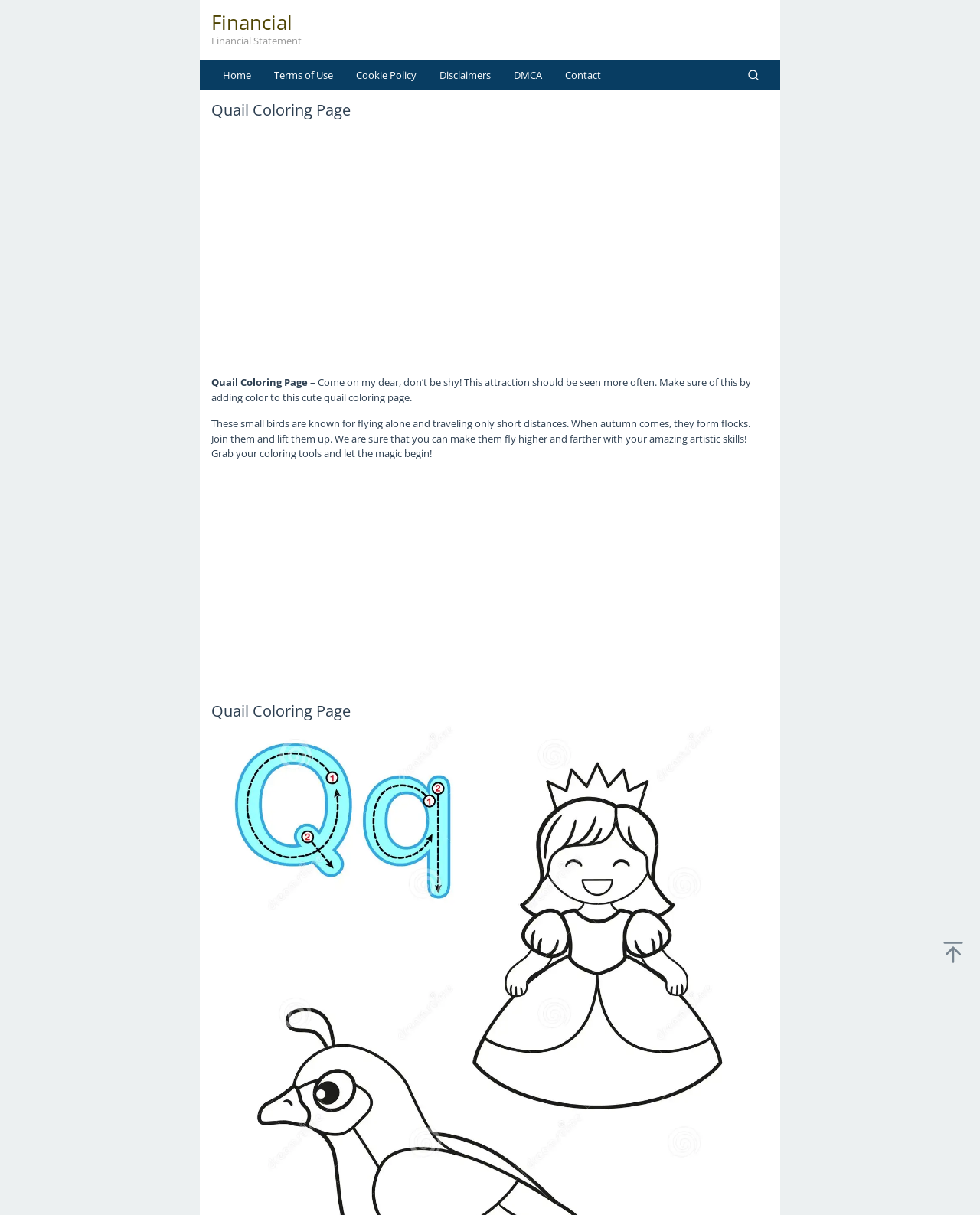Give a succinct answer to this question in a single word or phrase: 
What is the purpose of the webpage?

Coloring quail